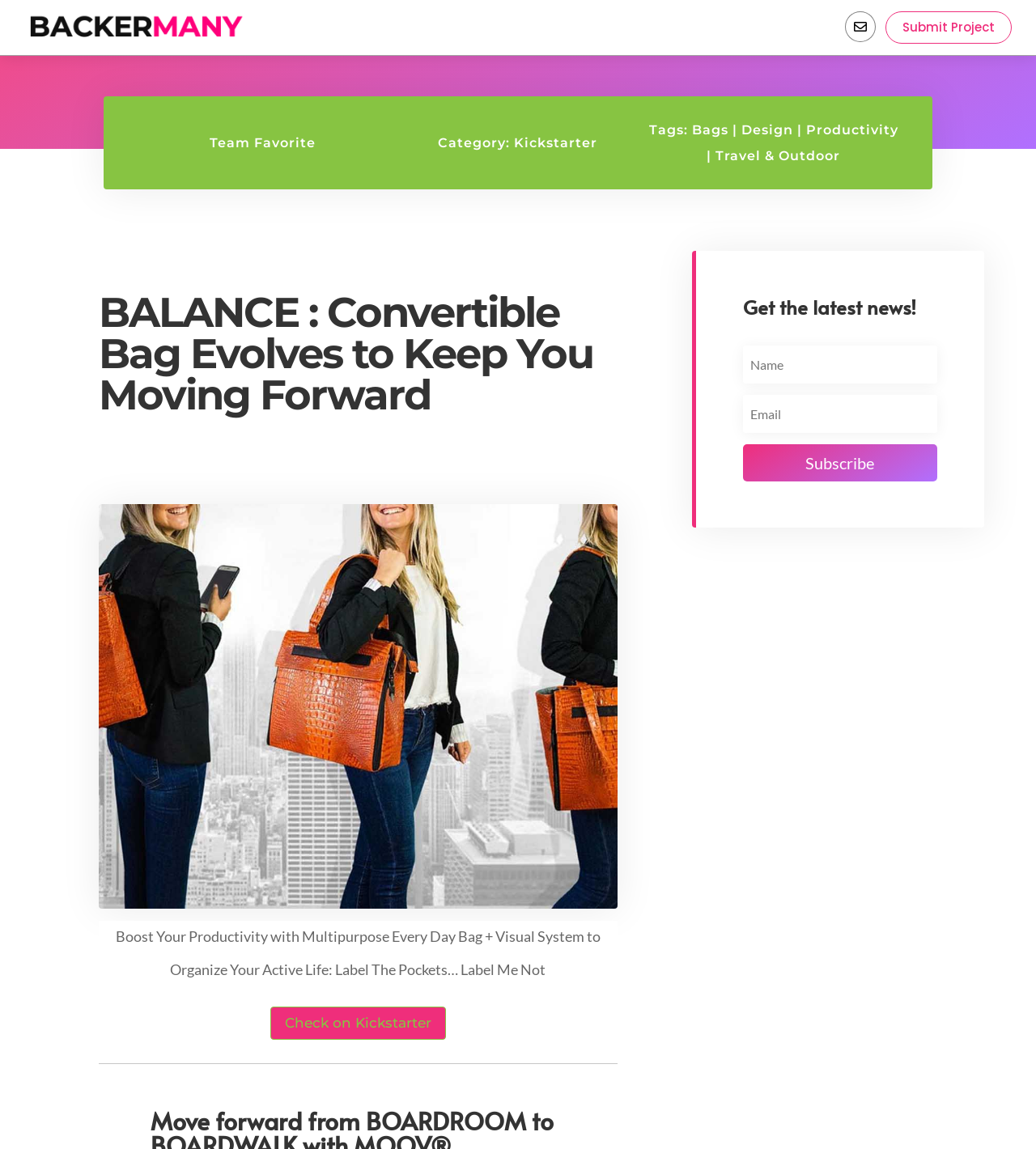Offer a detailed explanation of the webpage layout and contents.

The webpage is about a product called BALANCE, a convertible bag designed to boost productivity and organize active life. At the top left, there is a small logo image and a link to the website's homepage. On the top right, there are two links: one with a submit project icon and another with the text "Submit Project".

Below the top section, there are several sections of text and links. On the left, there is a heading with the product name and a brief description. To the right of the heading, there are several links and text labels, including "Team Favorite", "Category: Kickstarter", "Tags:", and several related tags such as "Bags", "Design", "Productivity", and "Travel & Outdoor".

Further down the page, there is a large section of text that provides more details about the product, including its features and benefits. Below this section, there is a call-to-action link to "Check on Kickstarter".

On the right side of the page, there is a section with a heading "Get the latest news!" and a subscription form with two text boxes and a "Subscribe" link.